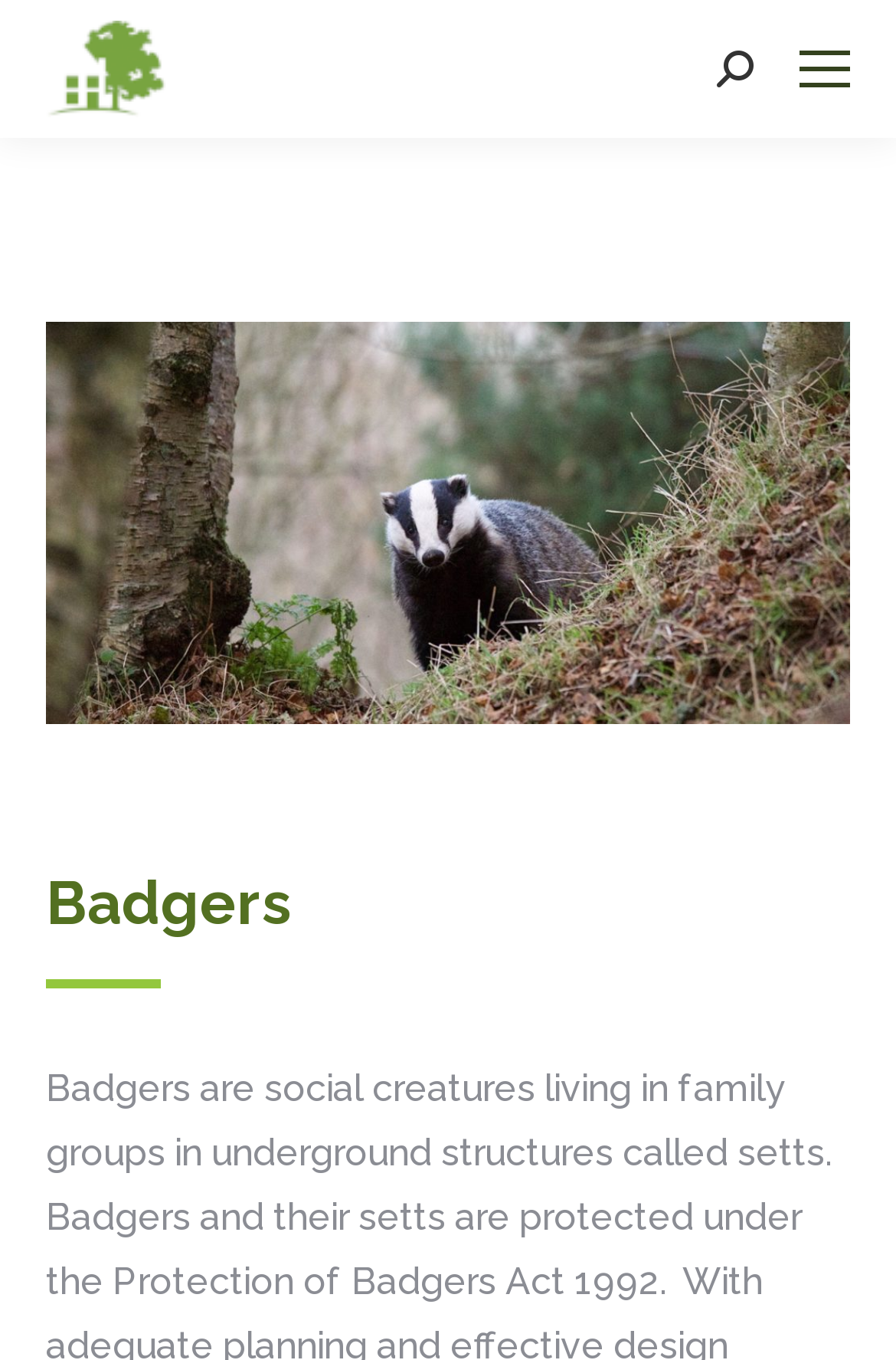What is the purpose of the search bar?
Using the information from the image, provide a comprehensive answer to the question.

The purpose of the search bar is to allow users to search for specific content on the webpage, which is indicated by the text 'Search:' next to the search bar and the presence of a search icon.